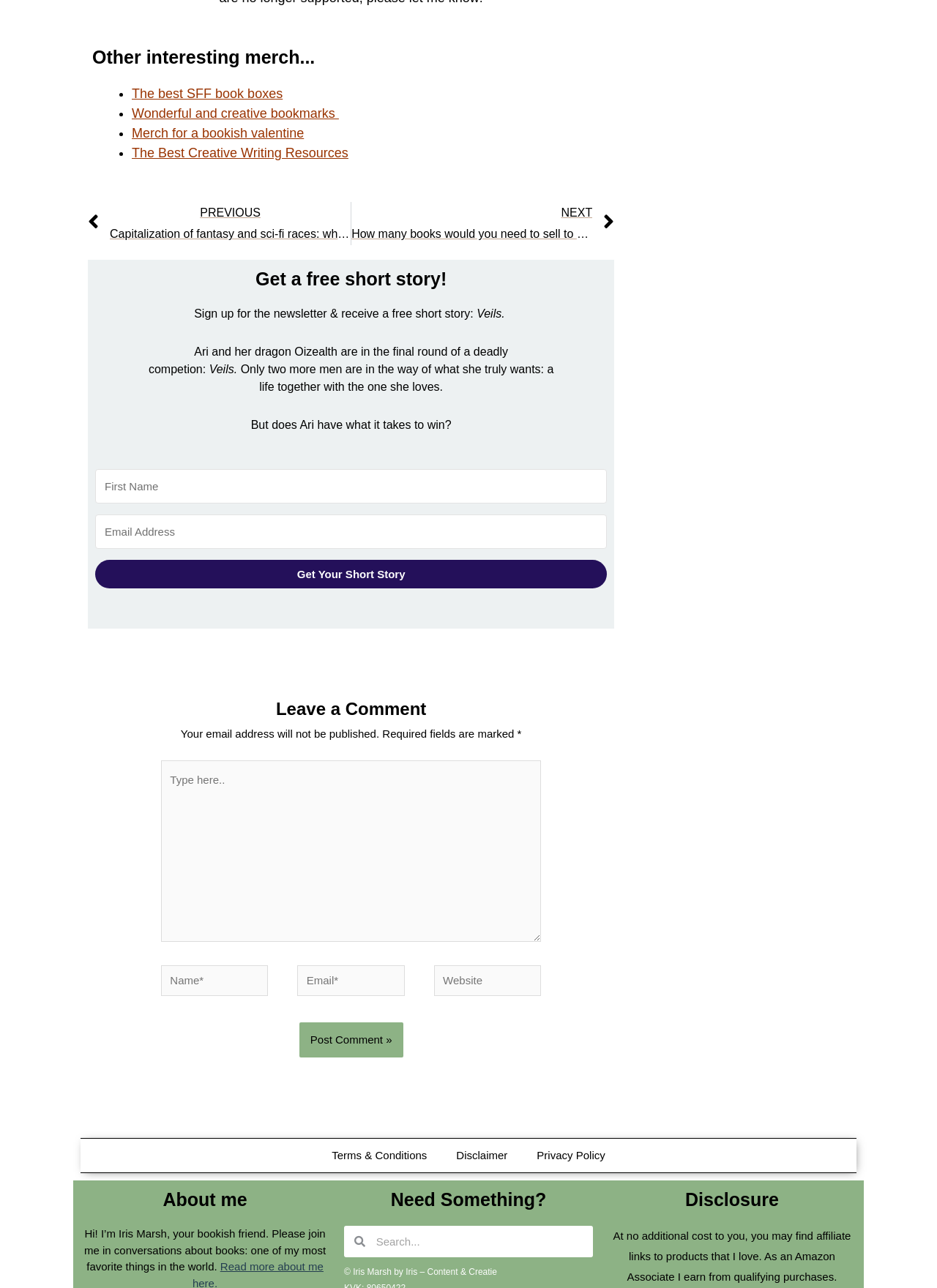Identify the bounding box coordinates for the element you need to click to achieve the following task: "Read the disclaimer". The coordinates must be four float values ranging from 0 to 1, formatted as [left, top, right, bottom].

[0.471, 0.884, 0.557, 0.91]